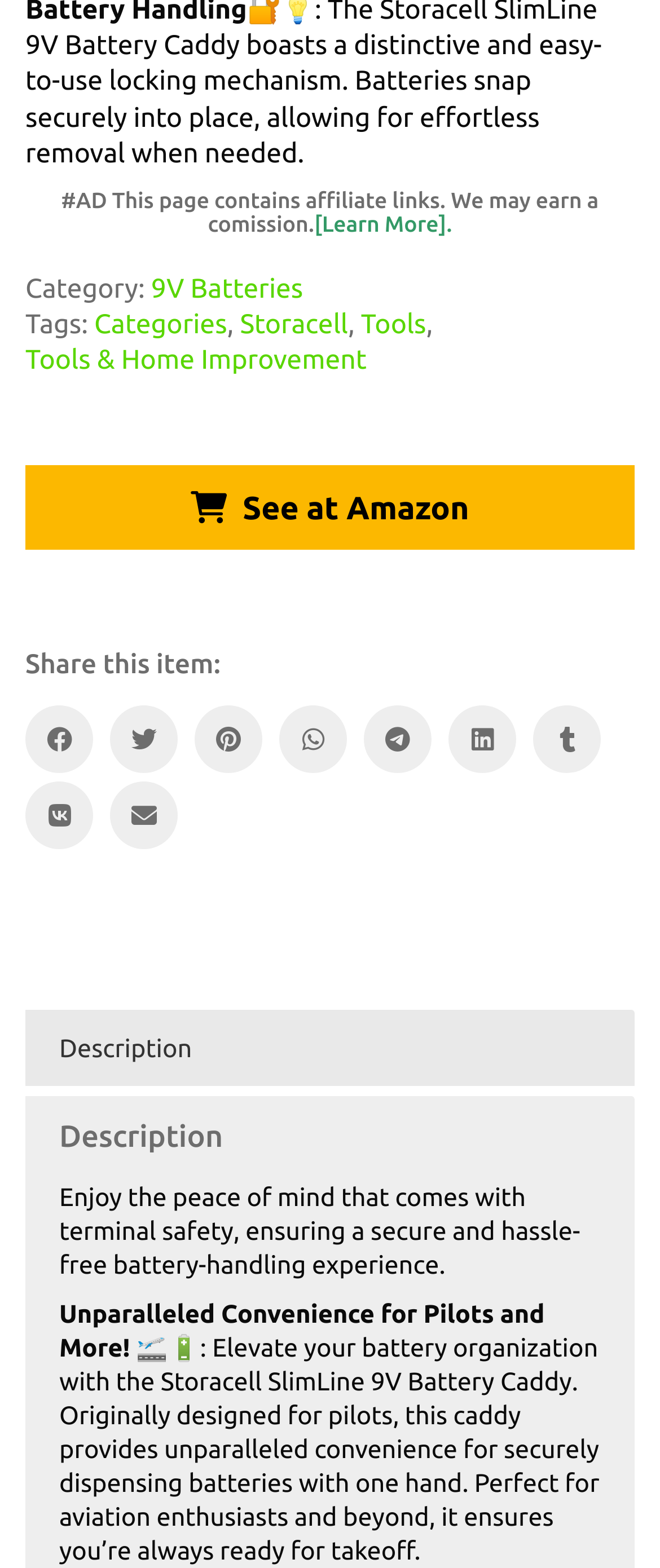What is the purpose of the locking mechanism?
Using the visual information, answer the question in a single word or phrase.

hassle-free battery handling